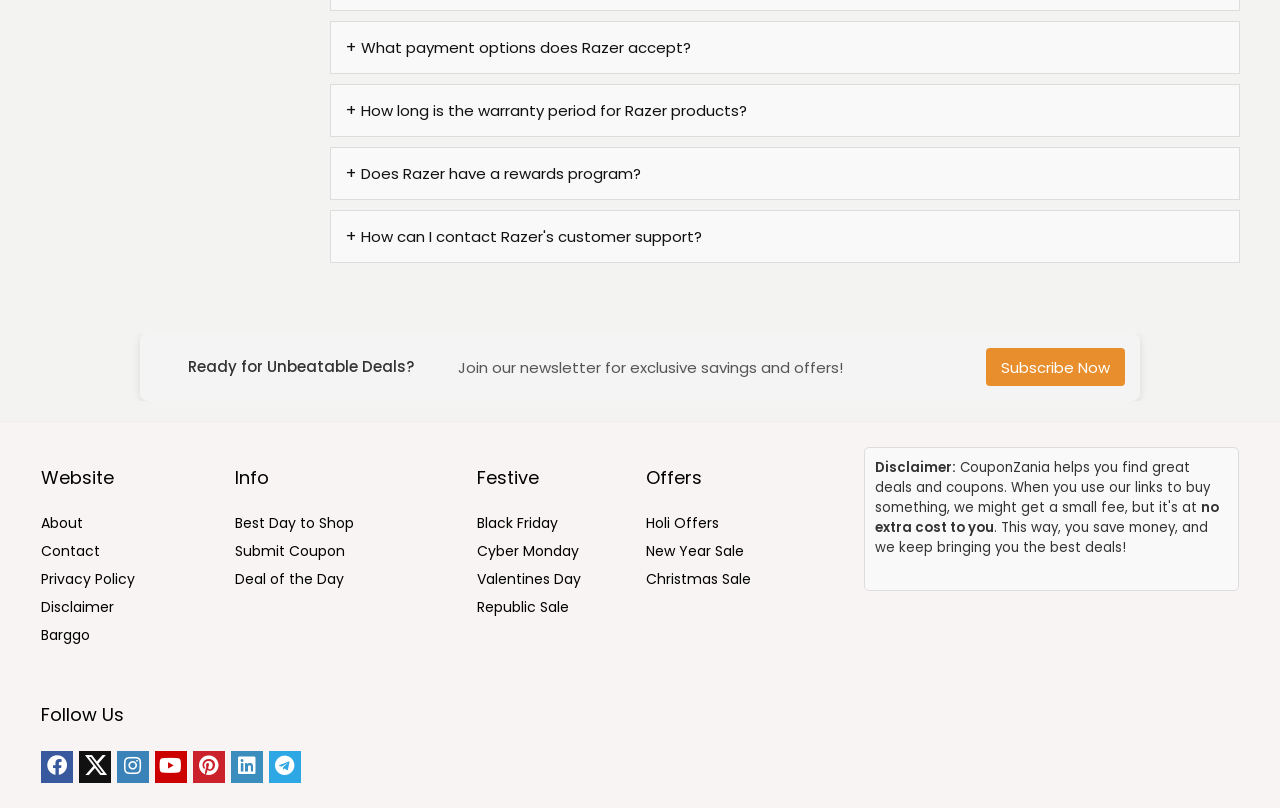What is the purpose of the newsletter?
Using the information from the image, give a concise answer in one word or a short phrase.

Exclusive savings and offers